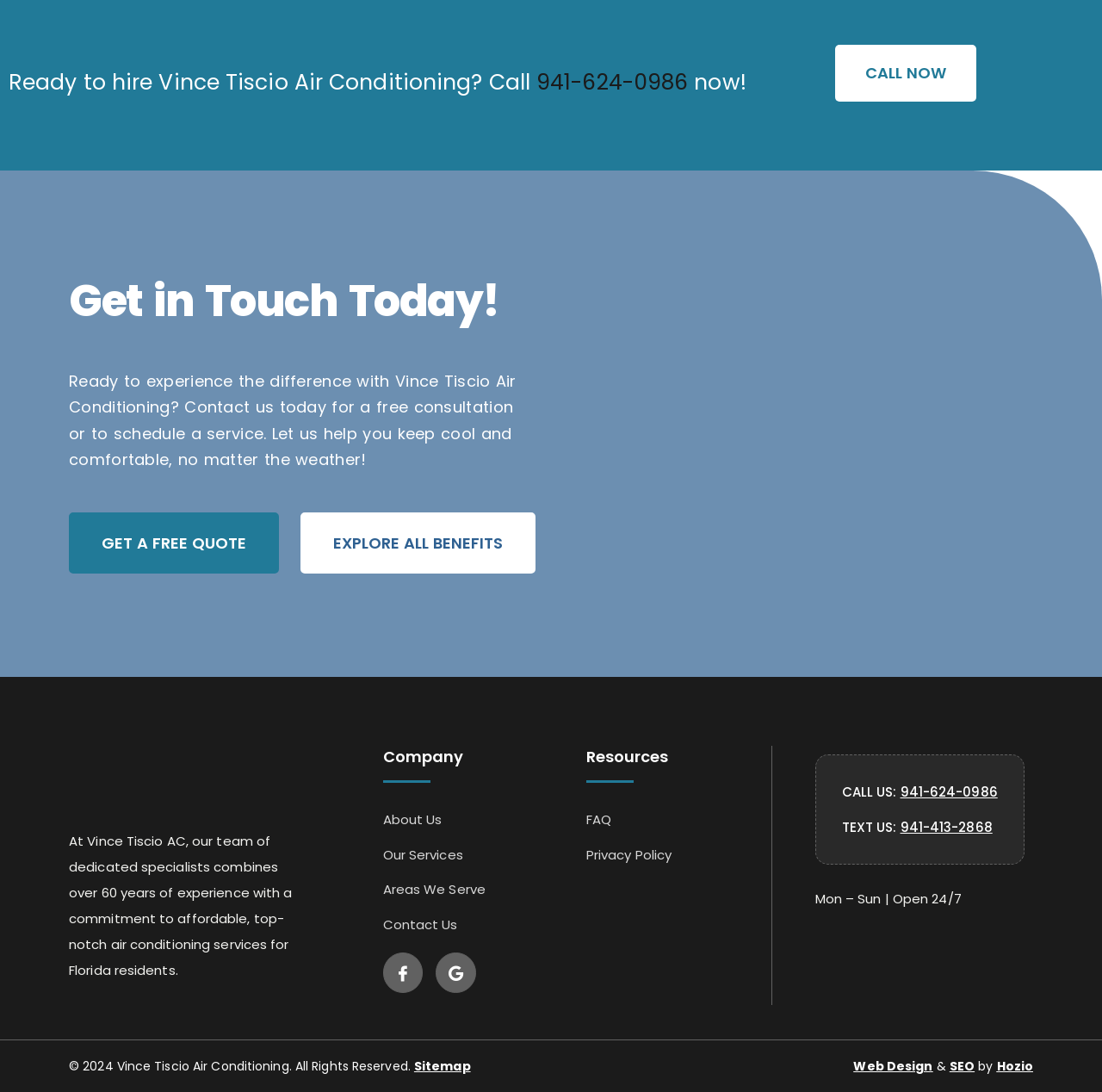Could you indicate the bounding box coordinates of the region to click in order to complete this instruction: "learn about Josh's photography classes".

None